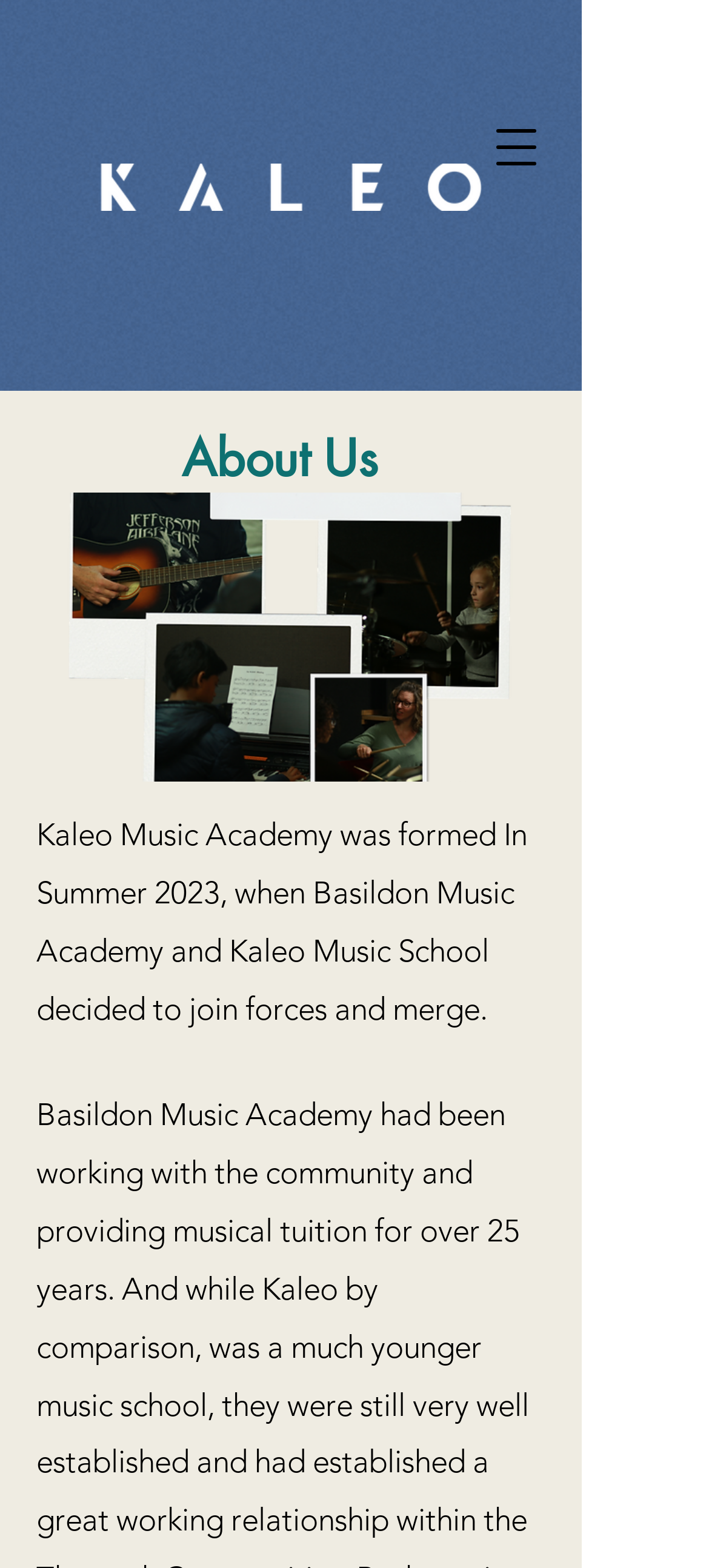Illustrate the webpage with a detailed description.

The webpage is about Kaleo Music Academy, with a prominent Kaleo logo image located at the top left corner. To the top right, there is a button to open a navigation menu, which contains a link to Facebook. 

Below the navigation button, a heading "About Us" is centered, followed by an image showcasing photos of Kaleo students enjoying their lessons. This image takes up a significant portion of the page, spanning from the left to almost the right edge.

Below the image, there are two paragraphs of text. The first paragraph explains that Kaleo Music Academy was formed in Summer 2023 when Basildon Music Academy and Kaleo Music School merged. The second paragraph continues to describe the merger, stating that the two schools decided to join forces.